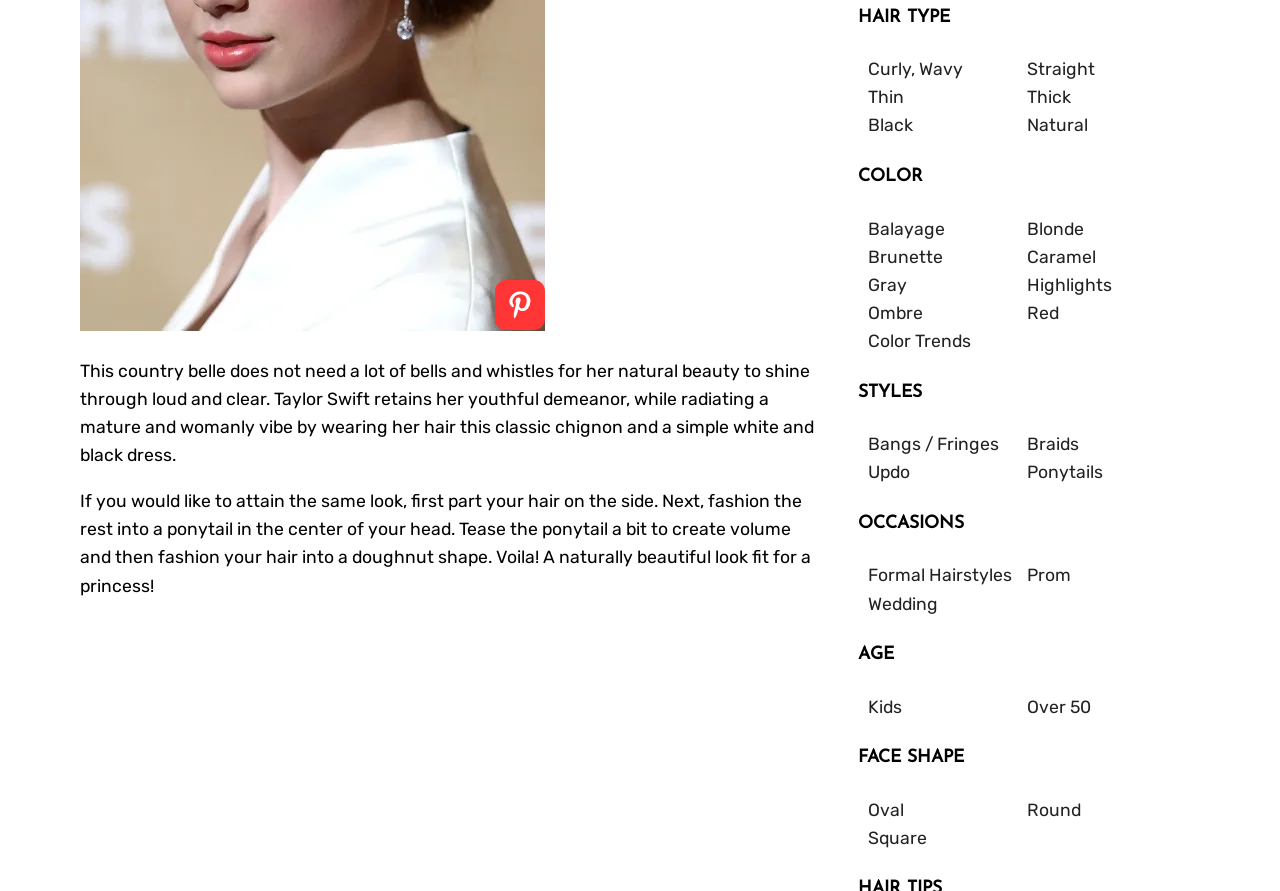What face shape is suitable for the 'Oval' link?
Please answer the question with a single word or phrase, referencing the image.

Oval